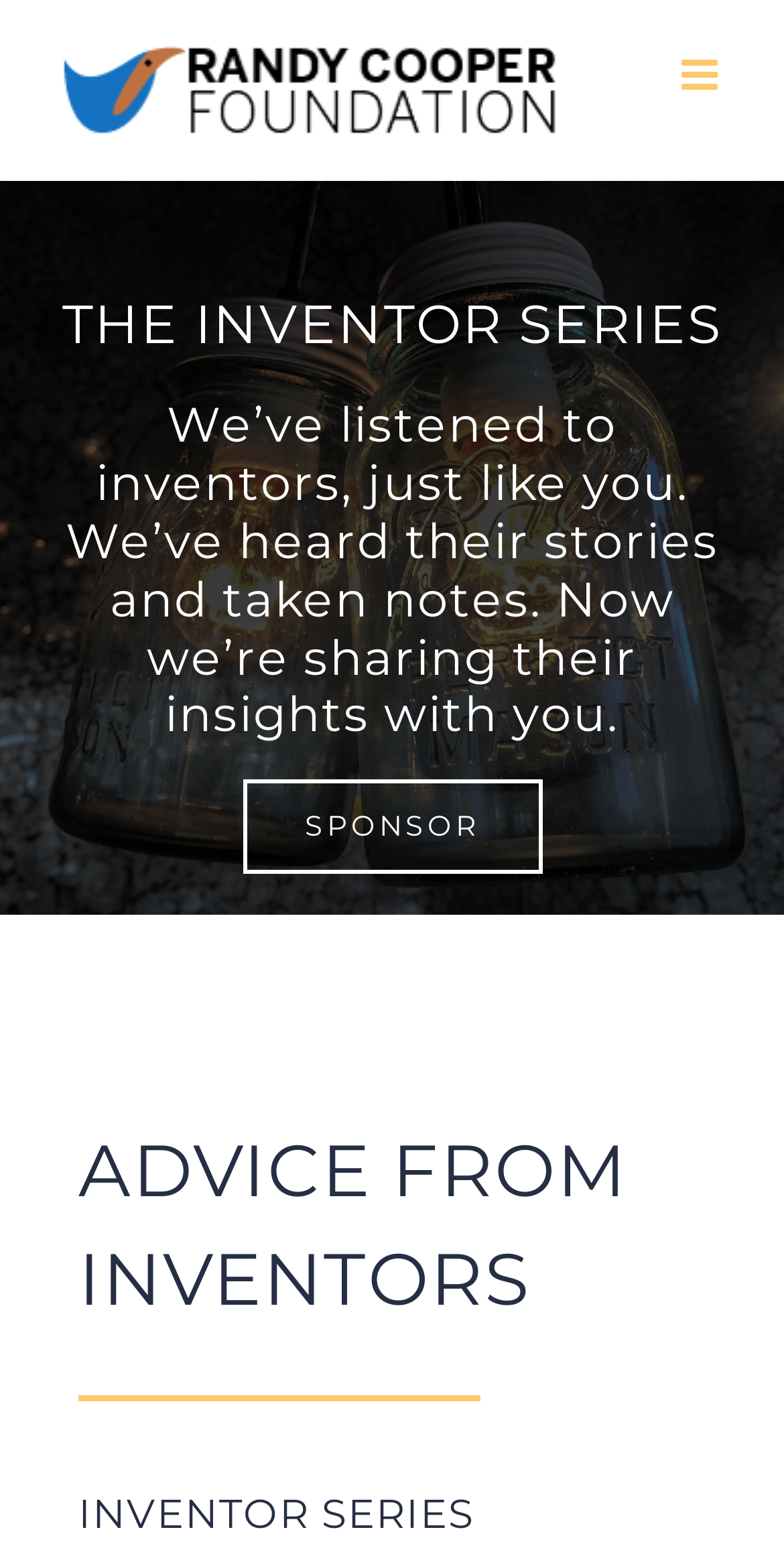Answer the question briefly using a single word or phrase: 
How many headings are directly under the root element?

2